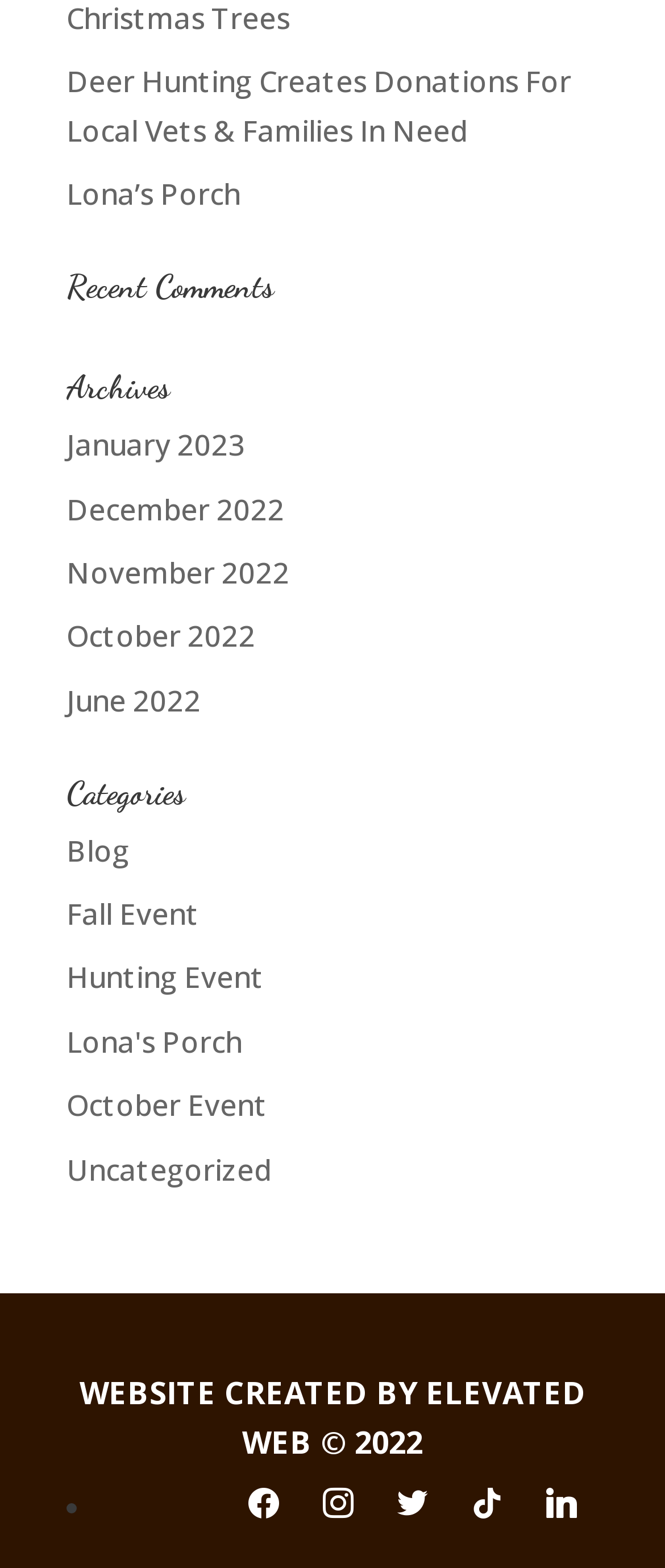What is the last category listed?
With the help of the image, please provide a detailed response to the question.

The last category listed under the 'Categories' heading is 'Uncategorized', so the answer is 'Uncategorized'.